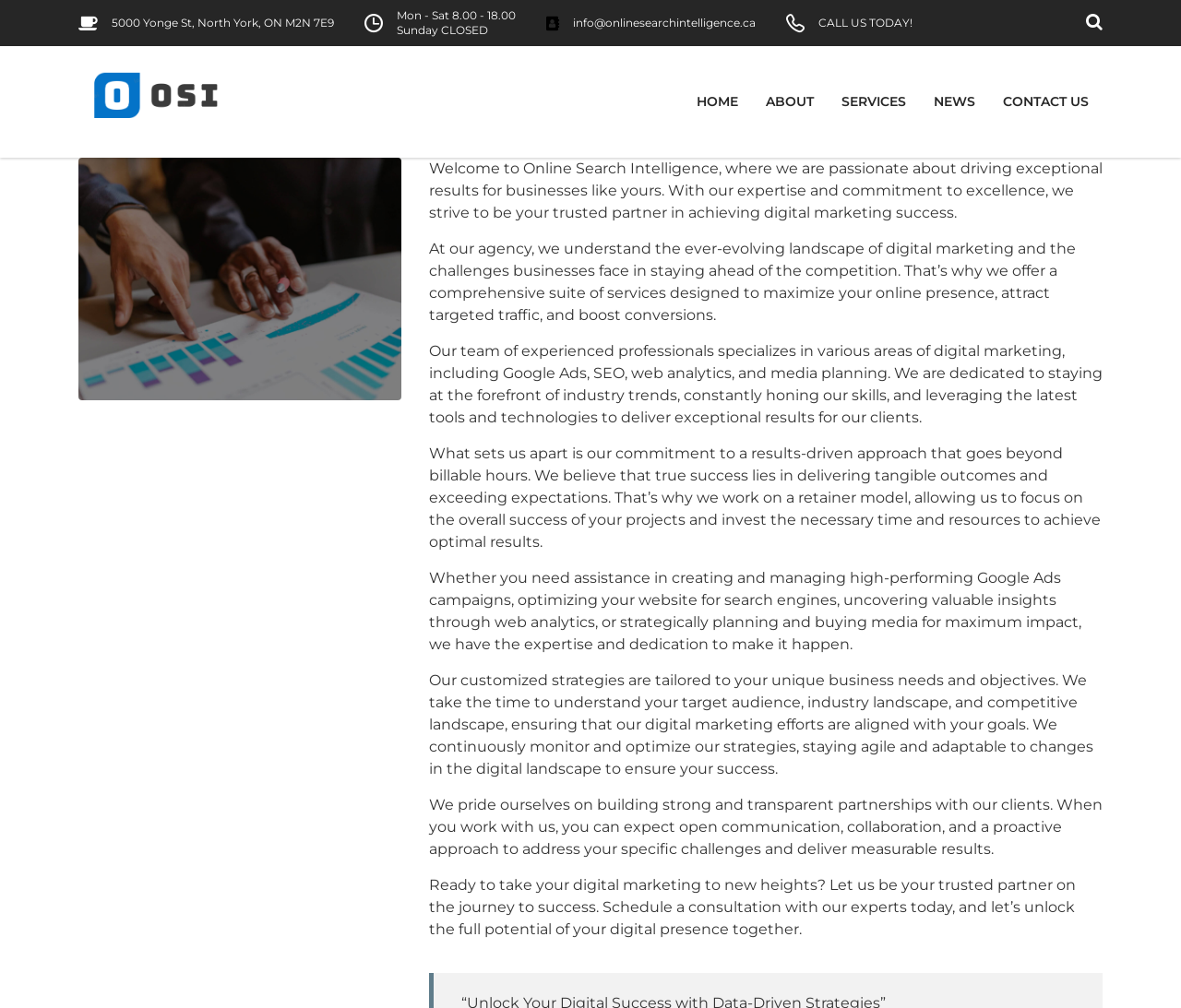Identify the bounding box coordinates for the UI element described as follows: Home. Use the format (top-left x, top-left y, bottom-right x, bottom-right y) and ensure all values are floating point numbers between 0 and 1.

[0.578, 0.07, 0.637, 0.133]